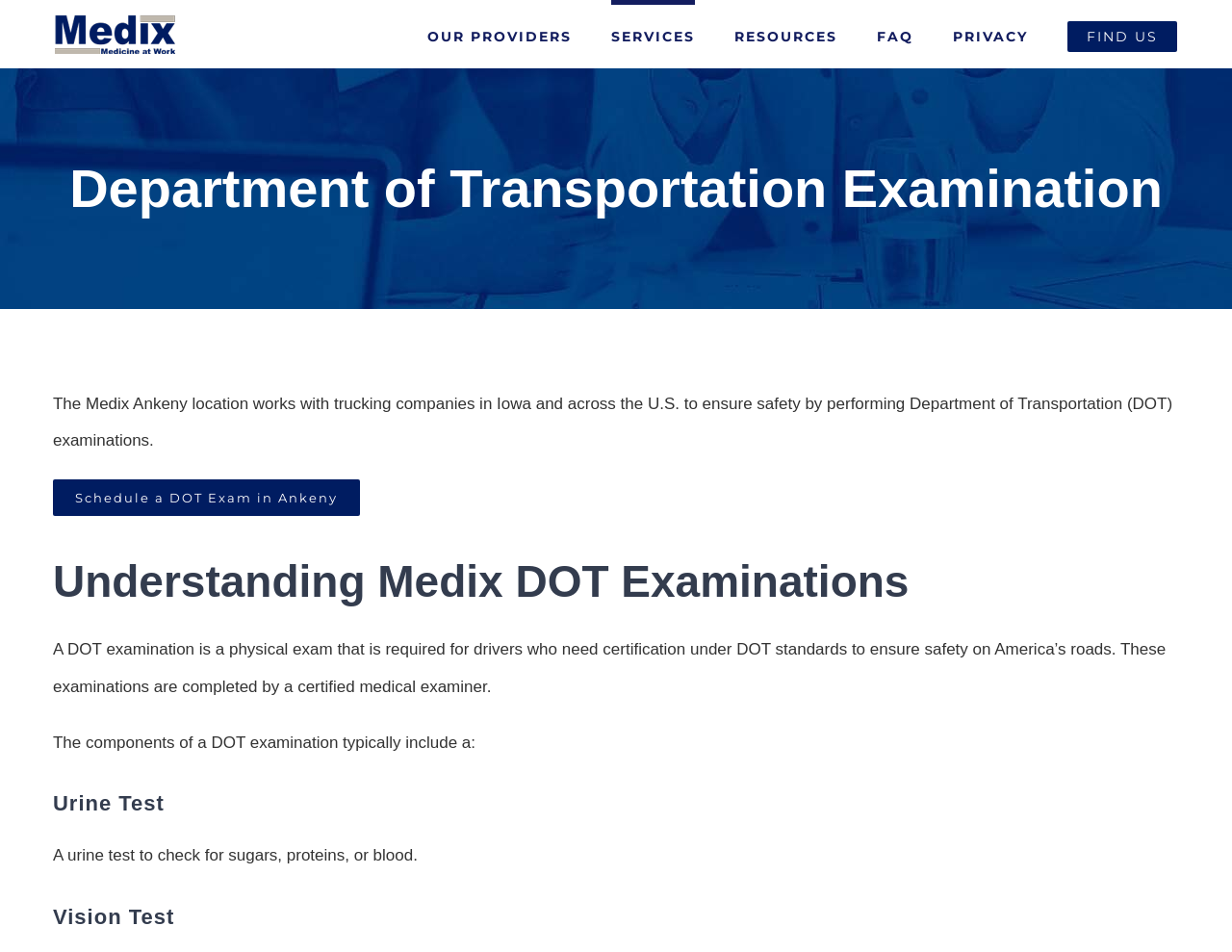Determine the bounding box for the described HTML element: "Find Us". Ensure the coordinates are four float numbers between 0 and 1 in the format [left, top, right, bottom].

[0.867, 0.0, 0.956, 0.072]